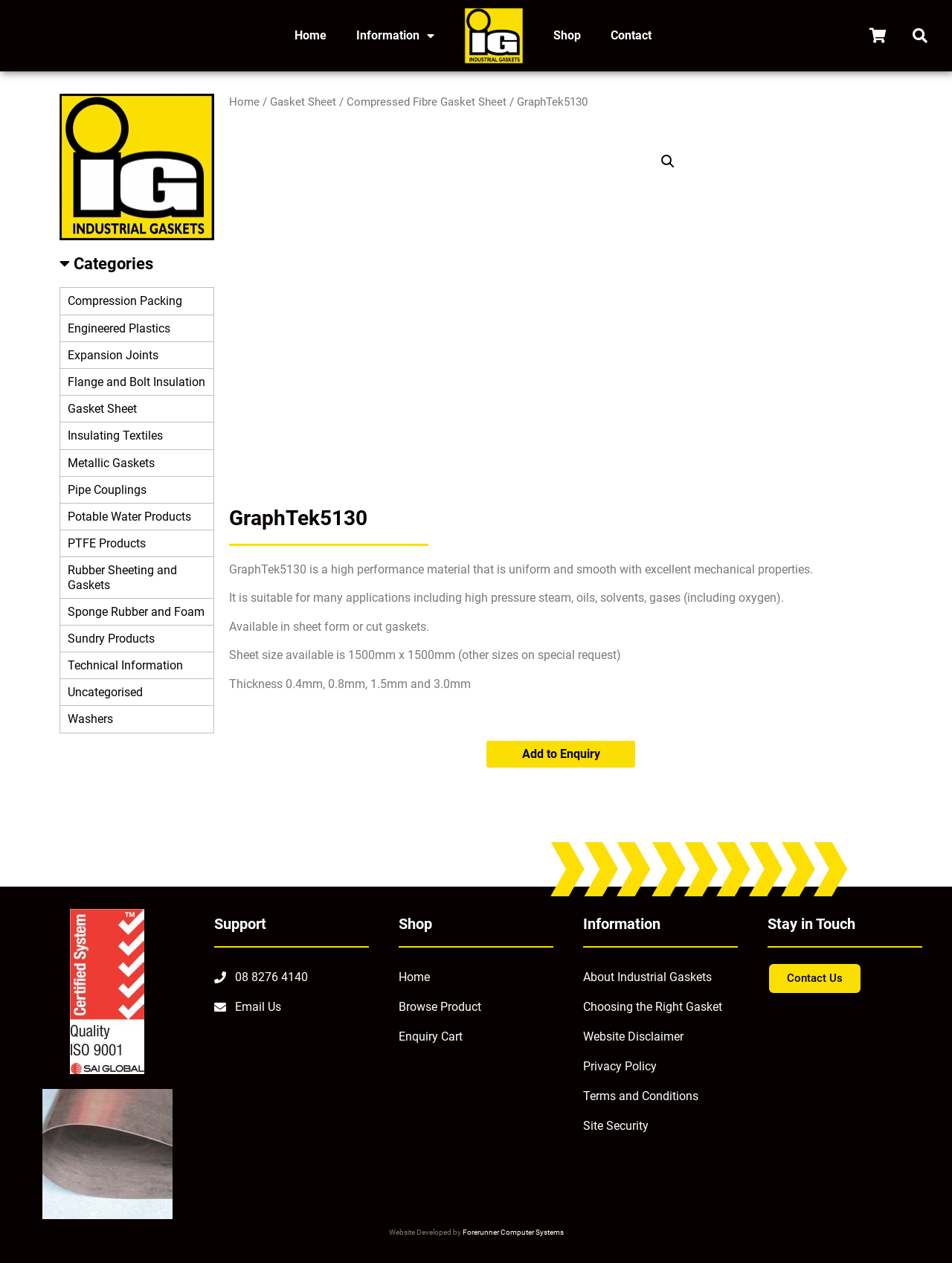Could you specify the bounding box coordinates for the clickable section to complete the following instruction: "Visit the Compression Packing product category"?

[0.063, 0.228, 0.224, 0.249]